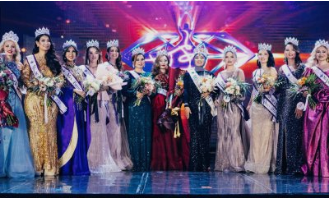Illustrate the image with a detailed and descriptive caption.

The image captures a glamorous moment from the Mrs. Kazakhstan Globe 2023, featuring a stunning group of contestants elegantly lined up on stage. Each woman is adorned in exquisite gowns, showcasing a variety of dazzling colors and intricate designs, complemented by tiaras that signify their participation in the pageant. They hold beautiful bouquets, adding to the celebratory atmosphere. The backdrop features vibrant lighting effects, enhancing the festive and competitive spirit of the event. This gathering not only highlights the elegance of the participants but also embodies the empowerment and grace associated with such prestigious competitions.